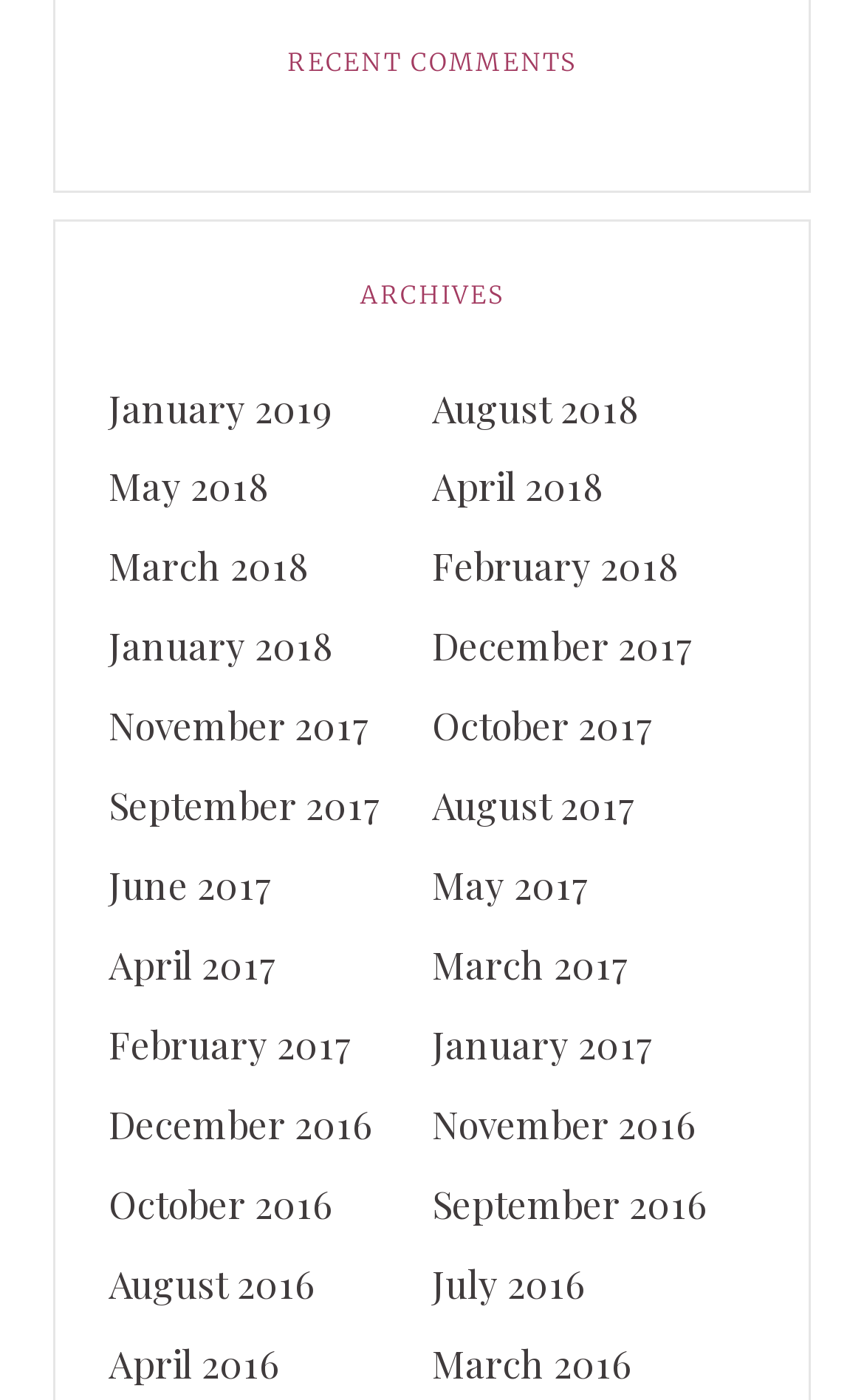Answer the following inquiry with a single word or phrase:
What is the last item in the footer section?

|